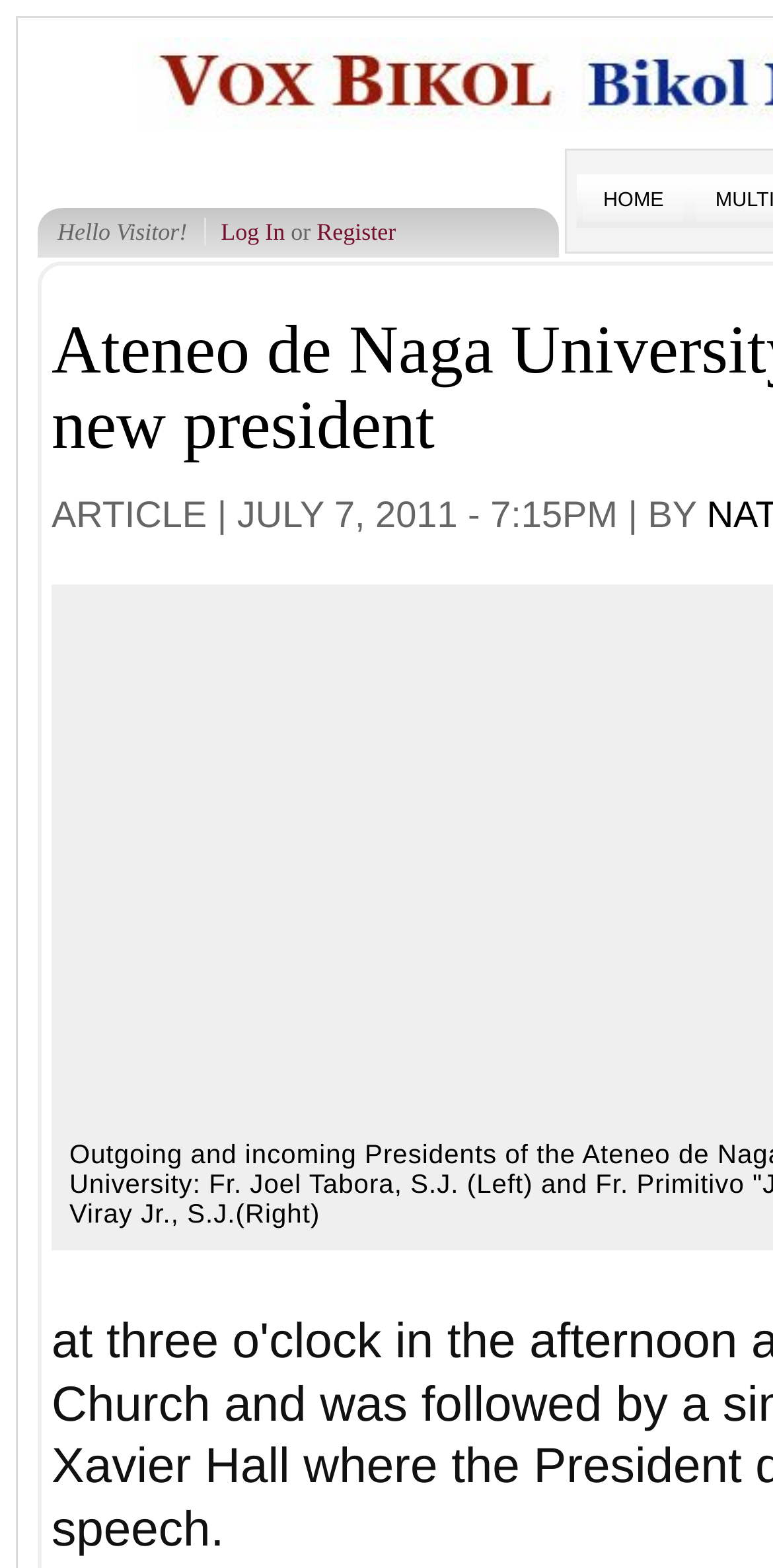Please reply to the following question with a single word or a short phrase:
How many links are available in the top navigation bar?

3